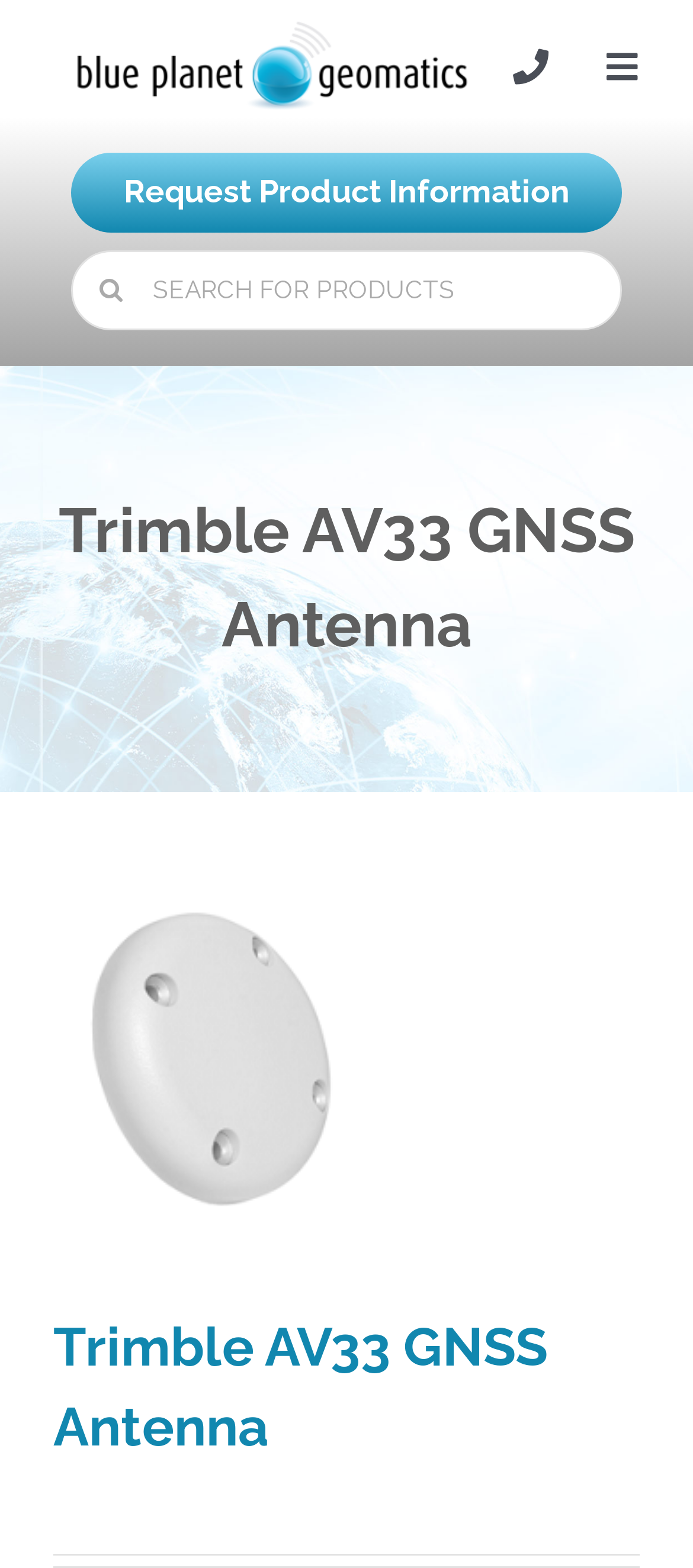Find the bounding box coordinates of the clickable area required to complete the following action: "Click the BLPL-Logo-1 link".

[0.103, 0.009, 0.682, 0.031]